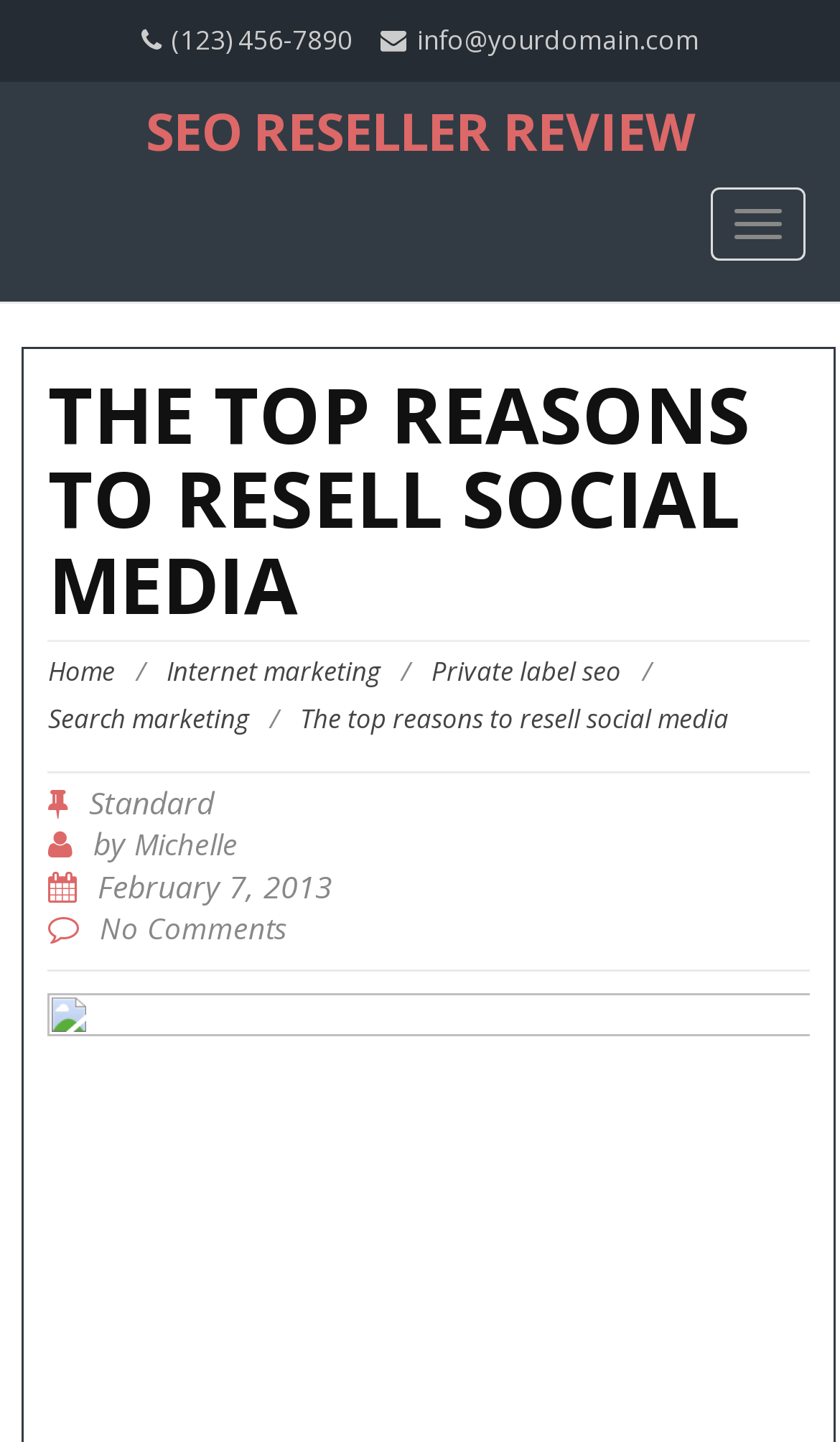Can you find the bounding box coordinates for the element that needs to be clicked to execute this instruction: "toggle the navigation menu"? The coordinates should be given as four float numbers between 0 and 1, i.e., [left, top, right, bottom].

[0.846, 0.129, 0.959, 0.18]